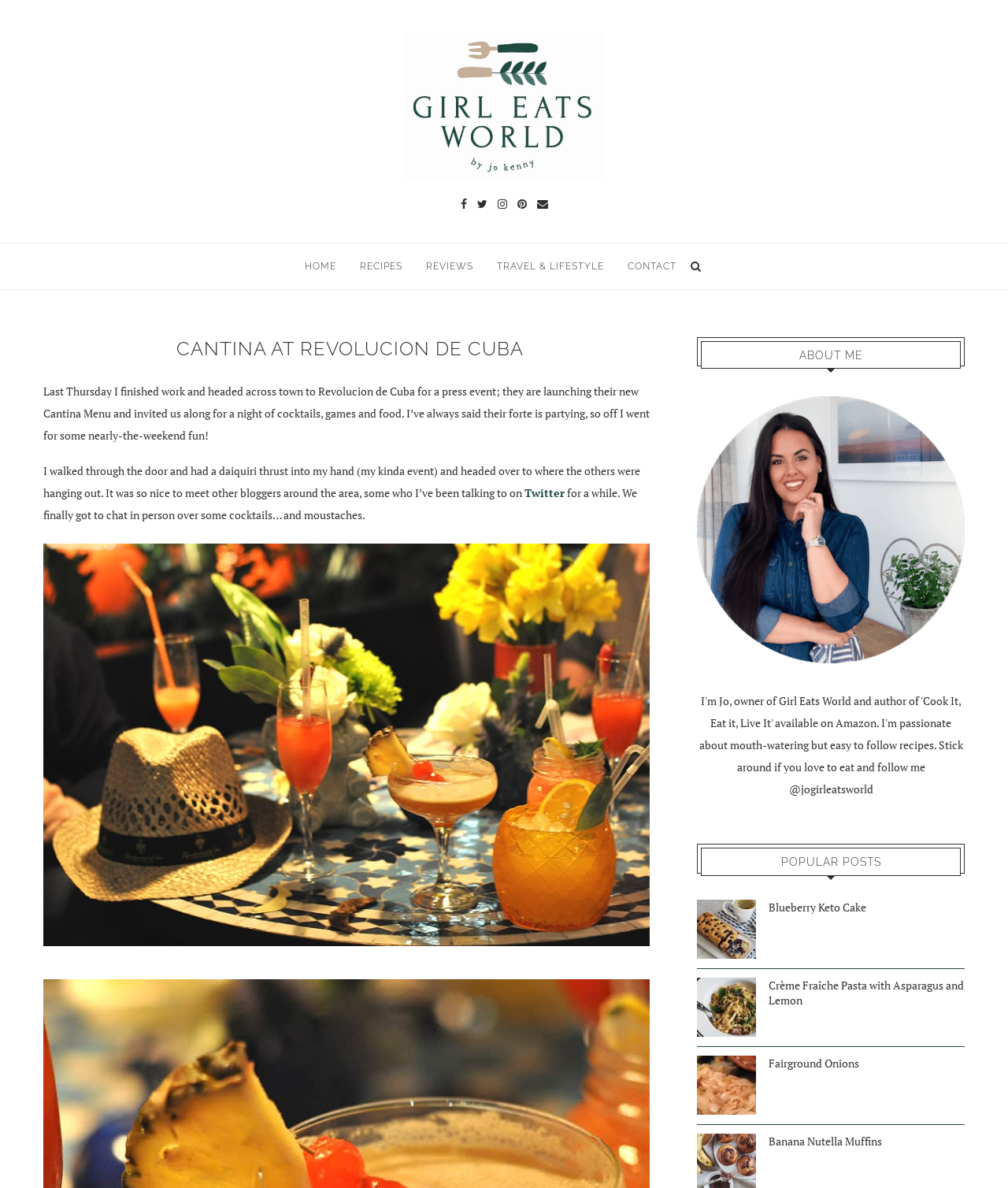Identify the bounding box coordinates for the element you need to click to achieve the following task: "Explore the 'POPULAR POSTS'". Provide the bounding box coordinates as four float numbers between 0 and 1, in the form [left, top, right, bottom].

[0.695, 0.714, 0.953, 0.737]